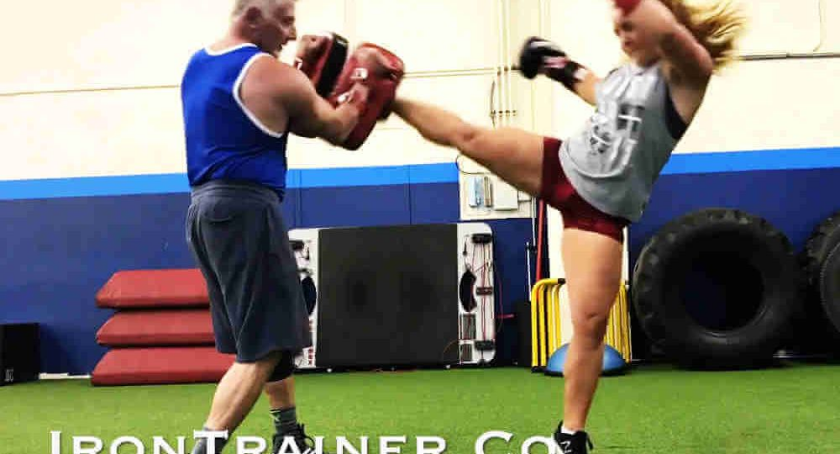What is the color of the turf floor?
Based on the image, provide a one-word or brief-phrase response.

Vibrant green